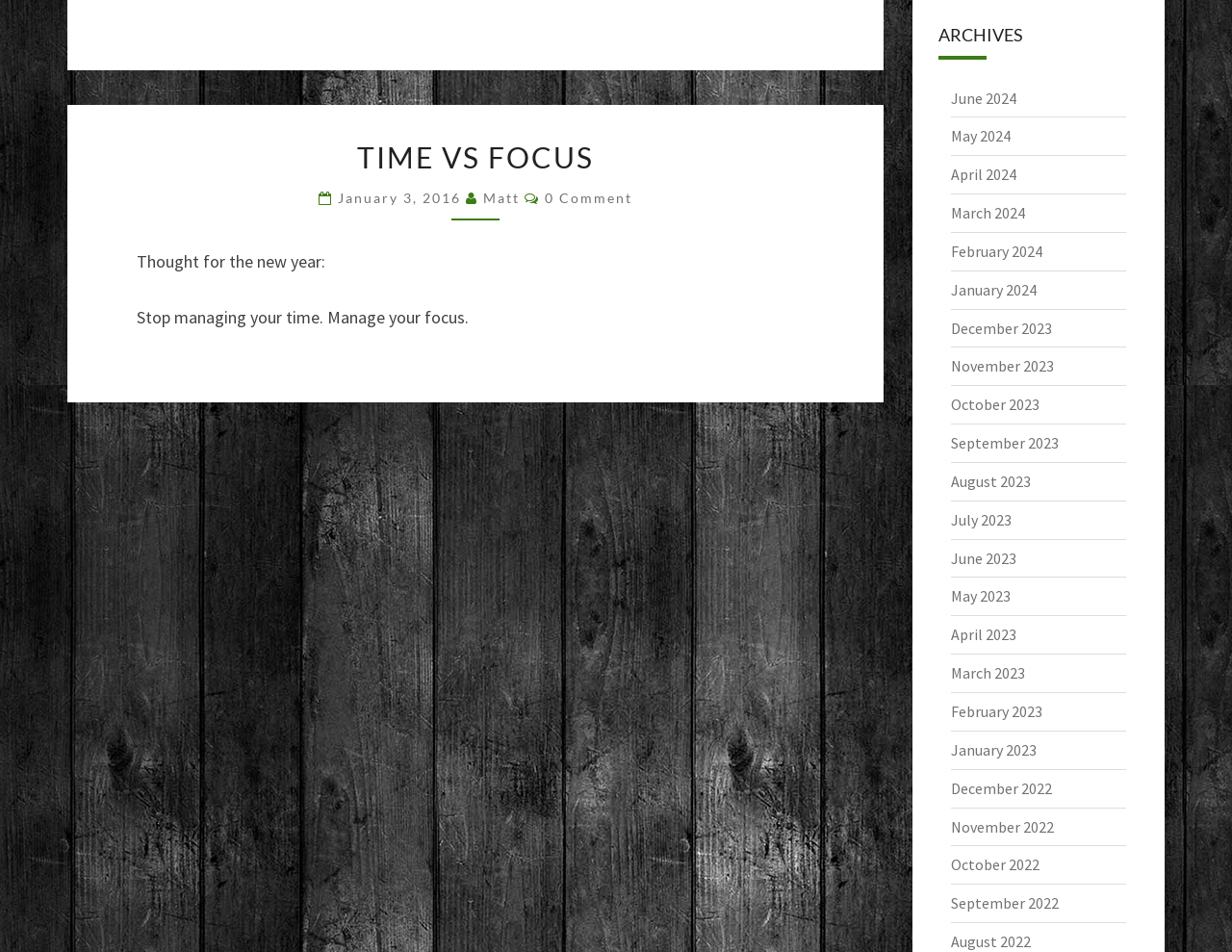Use a single word or phrase to answer this question: 
Who is the author of the article?

Matt